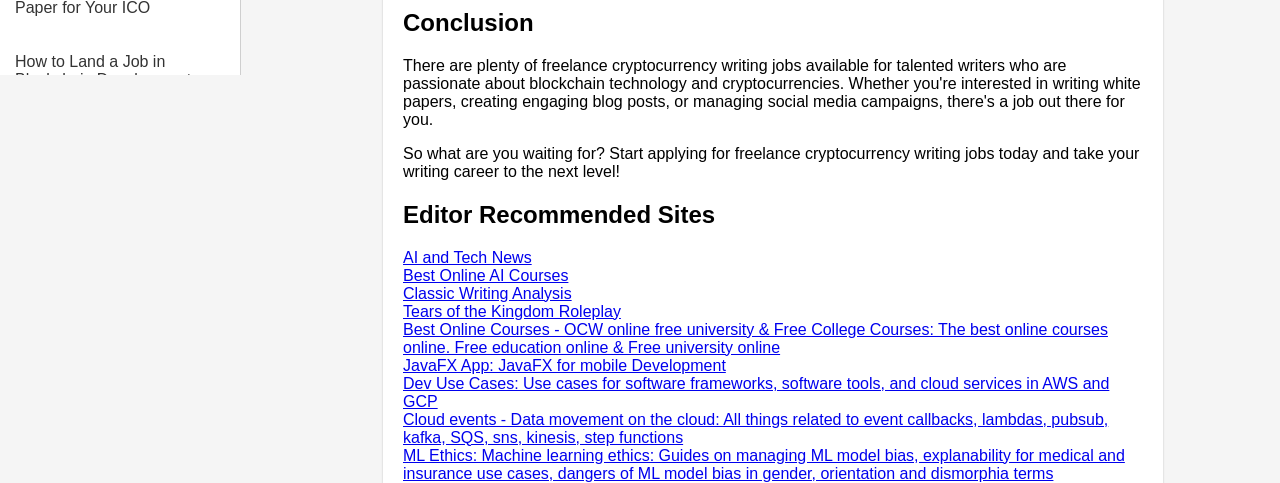Provide the bounding box coordinates for the area that should be clicked to complete the instruction: "Learn about machine learning ethics".

[0.315, 0.925, 0.879, 0.997]